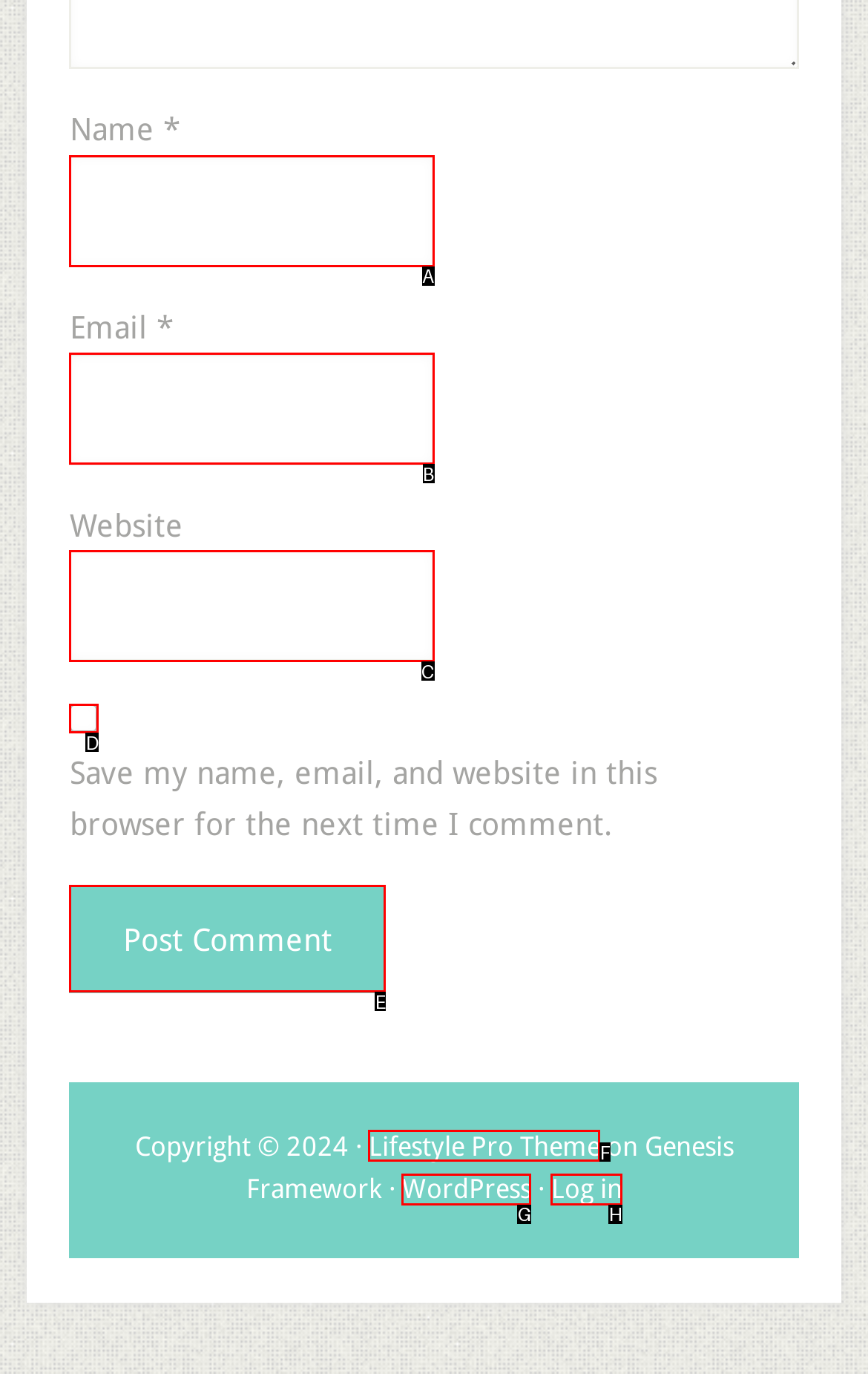Select the letter that aligns with the description: WordPress. Answer with the letter of the selected option directly.

G